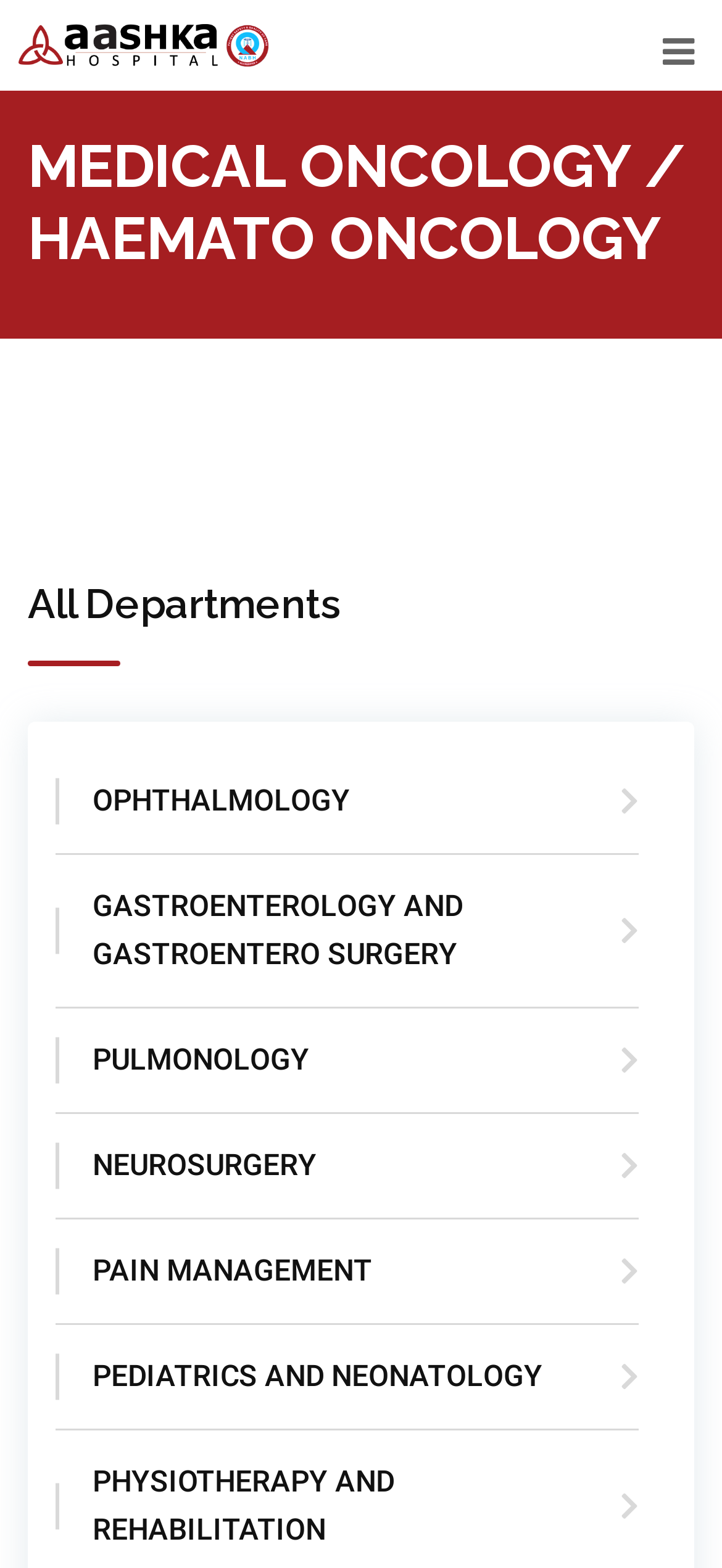Given the element description, predict the bounding box coordinates in the format (top-left x, top-left y, bottom-right x, bottom-right y). Make sure all values are between 0 and 1. Here is the element description: PAIN MANAGEMENT

[0.077, 0.778, 0.885, 0.845]